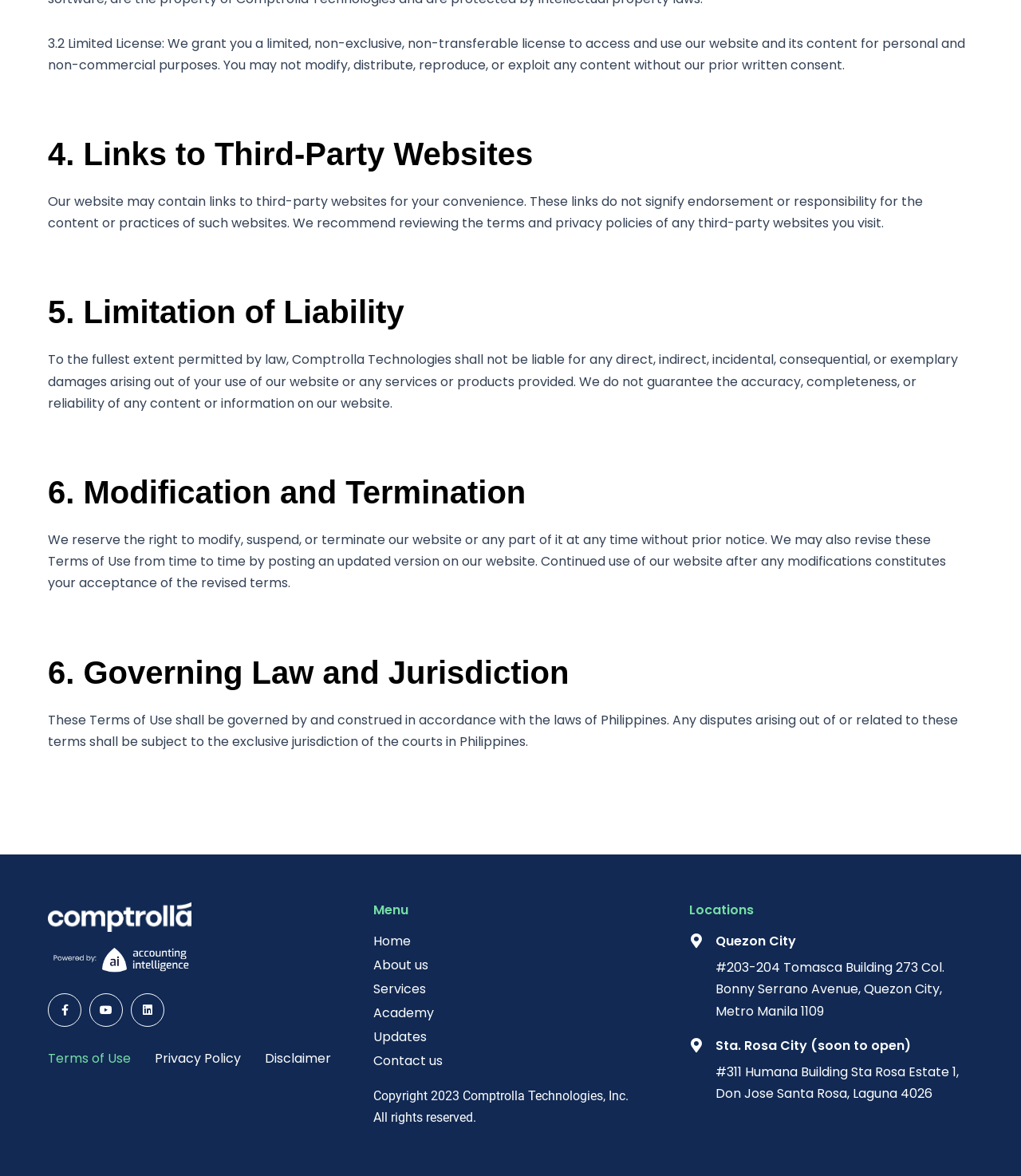Find the bounding box coordinates for the area you need to click to carry out the instruction: "Visit About us page". The coordinates should be four float numbers between 0 and 1, indicated as [left, top, right, bottom].

[0.366, 0.814, 0.644, 0.828]